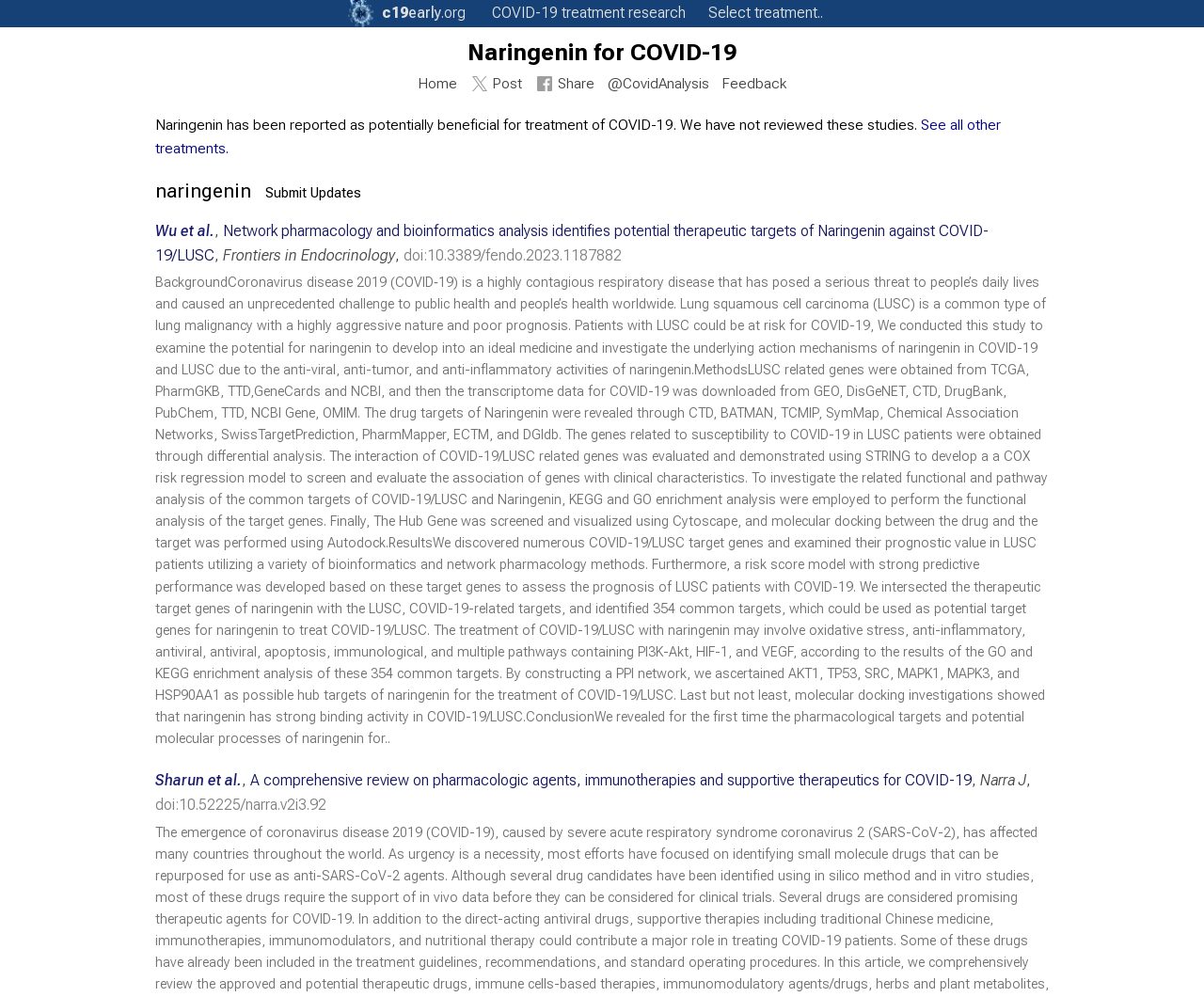Please give the bounding box coordinates of the area that should be clicked to fulfill the following instruction: "Check SEC filings". The coordinates should be in the format of four float numbers from 0 to 1, i.e., [left, top, right, bottom].

None